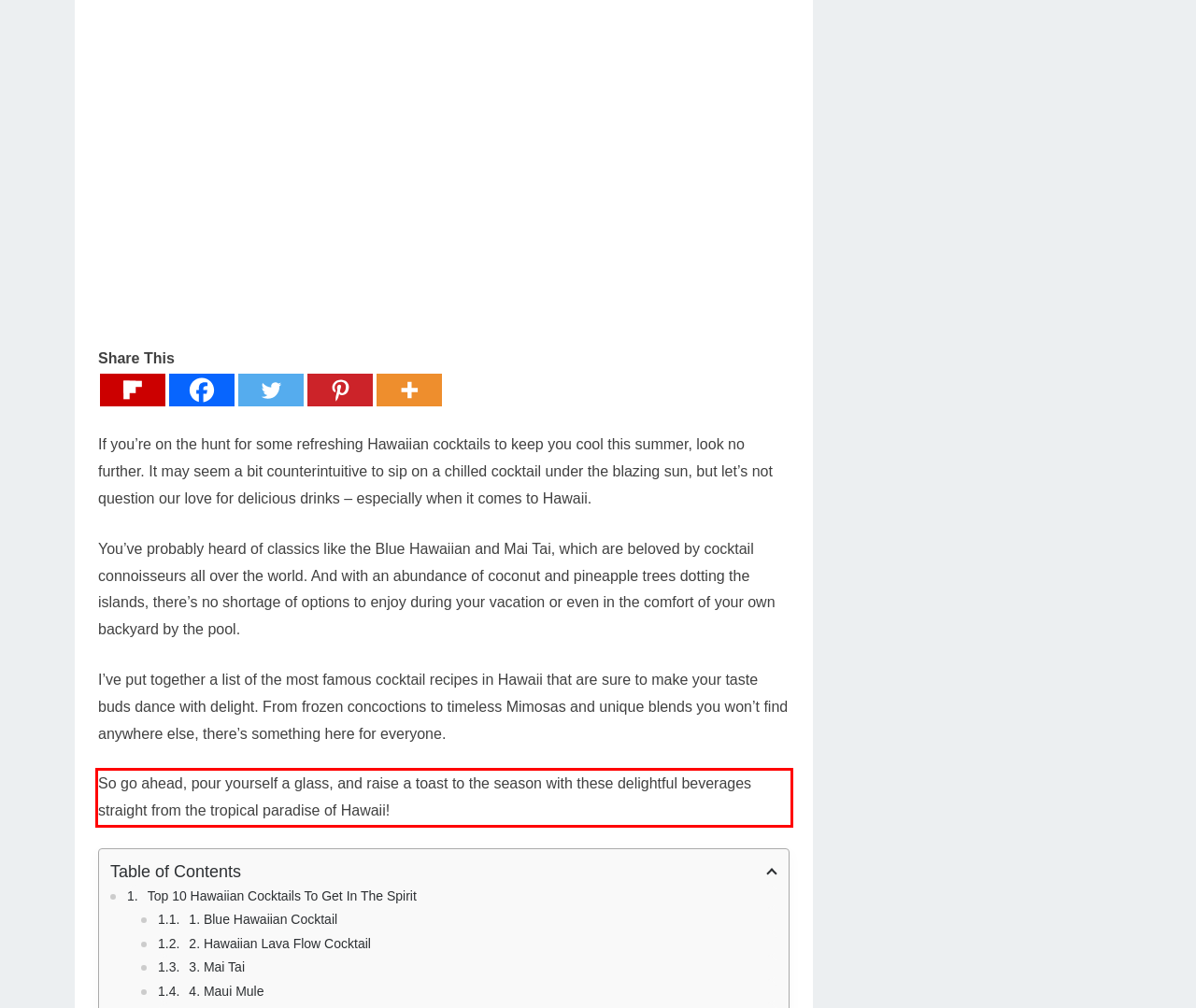You have a screenshot of a webpage with a red bounding box. Identify and extract the text content located inside the red bounding box.

So go ahead, pour yourself a glass, and raise a toast to the season with these delightful beverages straight from the tropical paradise of Hawaii!